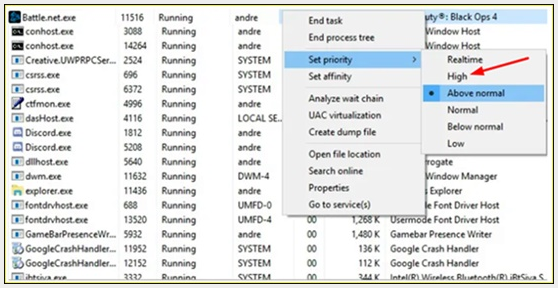Provide an in-depth description of the image.

The image illustrates a crucial step in troubleshooting the performance issues of "Destiny 2." It depicts a Task Manager window with various processes displayed. The highlighted action indicates how to adjust the priority of the game for optimal performance. Specifically, the user is shown navigating to the "Set priority" option and selecting "High" from the drop-down menu. This setting is essential for allocating more system resources to "Destiny 2," potentially reducing crashes and enhancing overall gameplay experience. The context reflects the importance of managing system processes effectively to ensure smoother operation of demanding applications like video games.